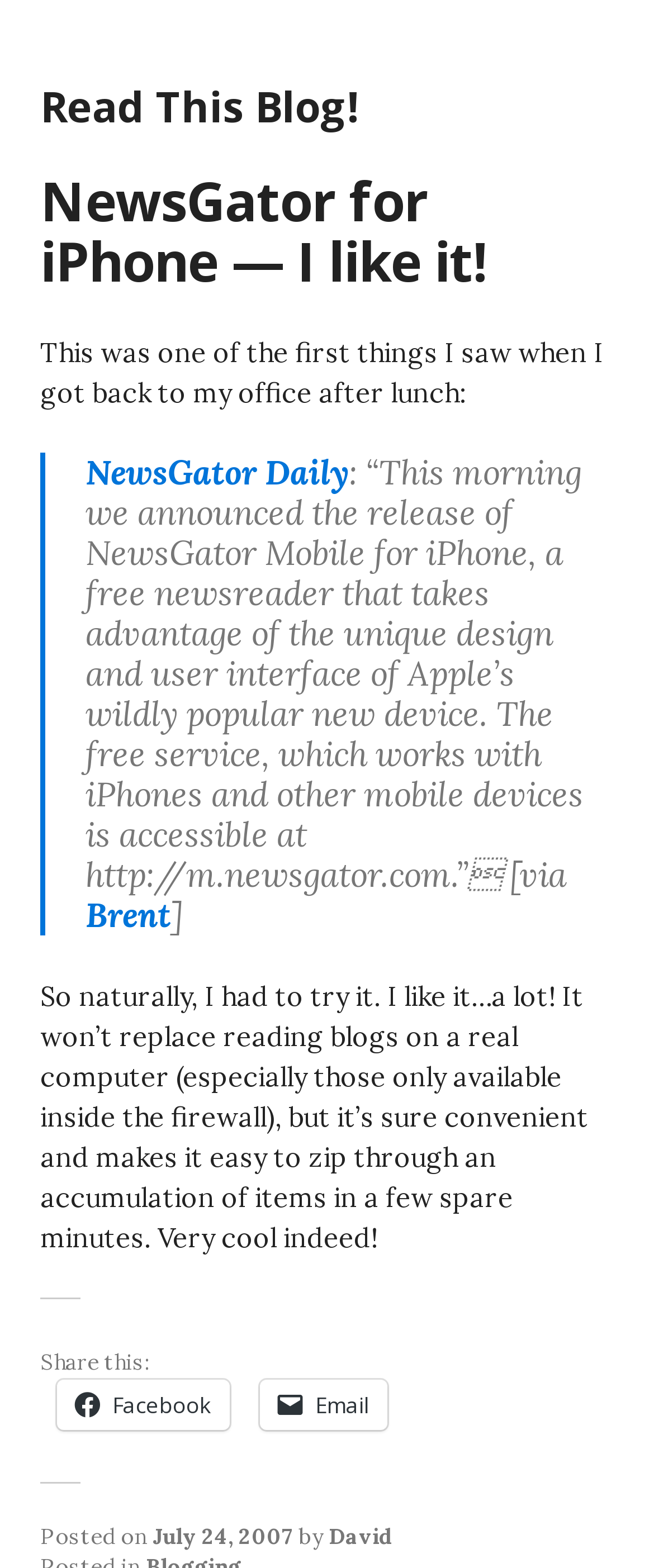Identify and provide the text of the main header on the webpage.

NewsGator for iPhone — I like it!